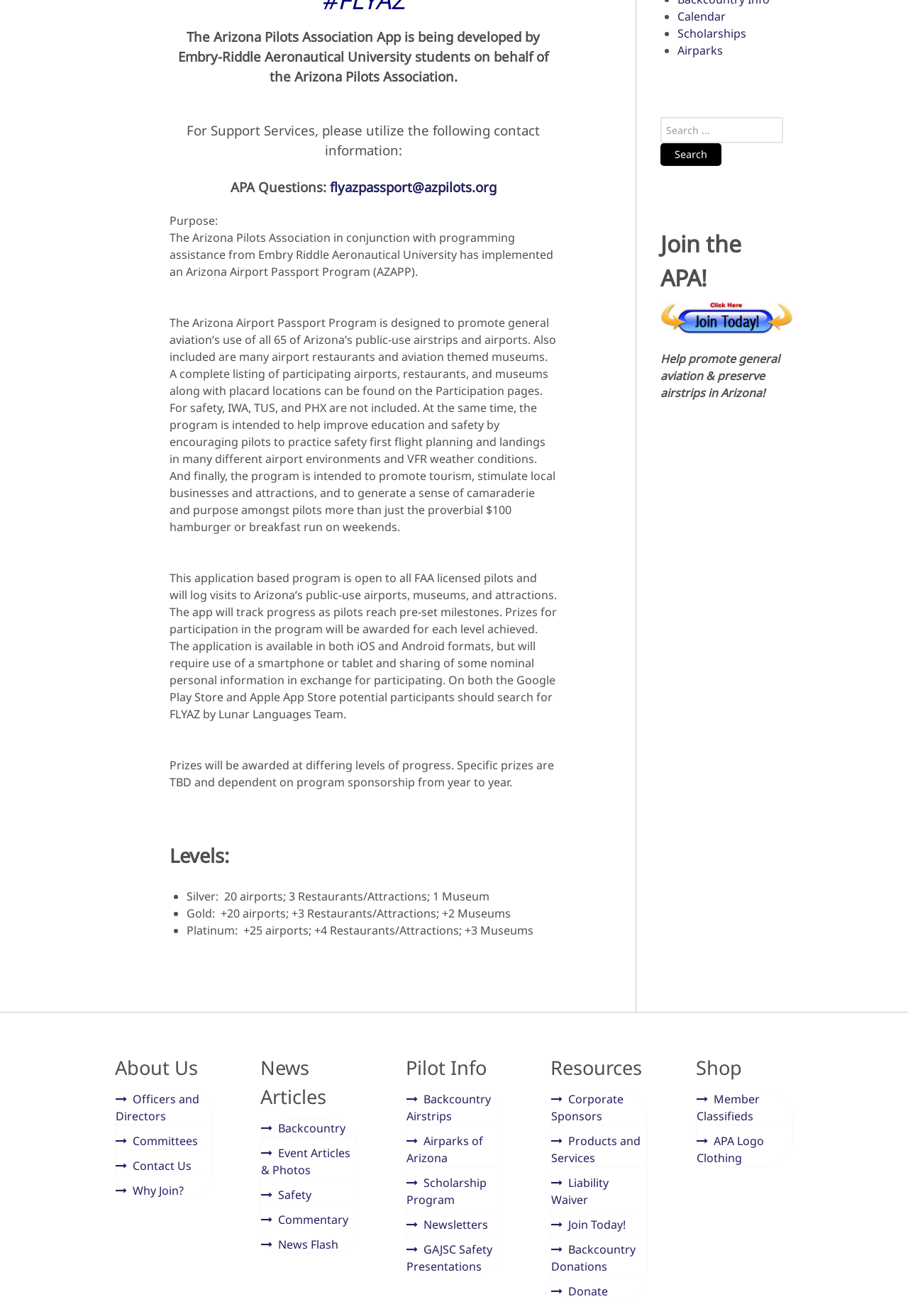Given the element description Scholarship Program, predict the bounding box coordinates for the UI element in the webpage screenshot. The format should be (top-left x, top-left y, bottom-right x, bottom-right y), and the values should be between 0 and 1.

[0.447, 0.892, 0.553, 0.918]